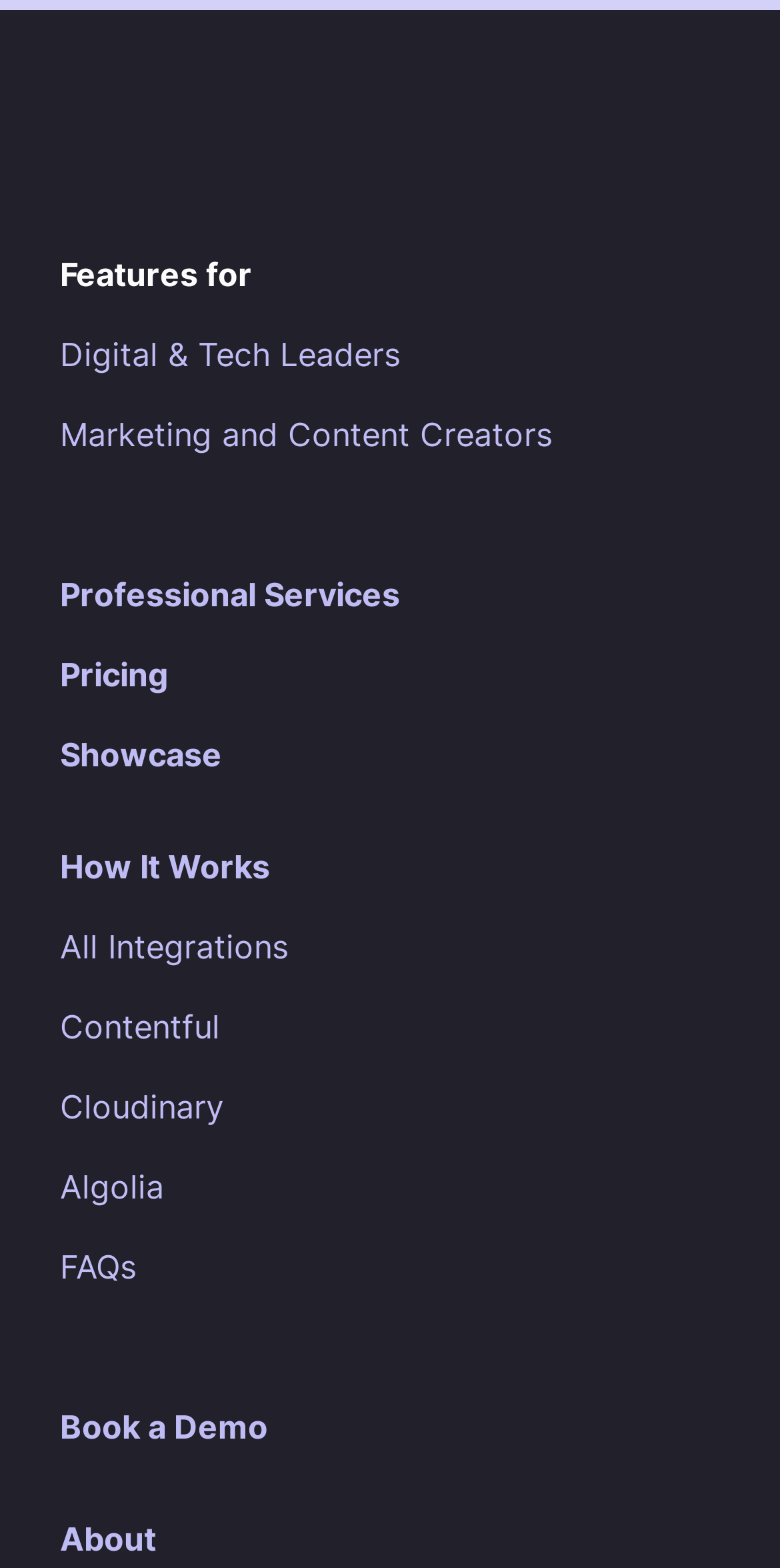Locate the UI element described as follows: "Al Denelsbeck". Return the bounding box coordinates as four float numbers between 0 and 1 in the order [left, top, right, bottom].

None